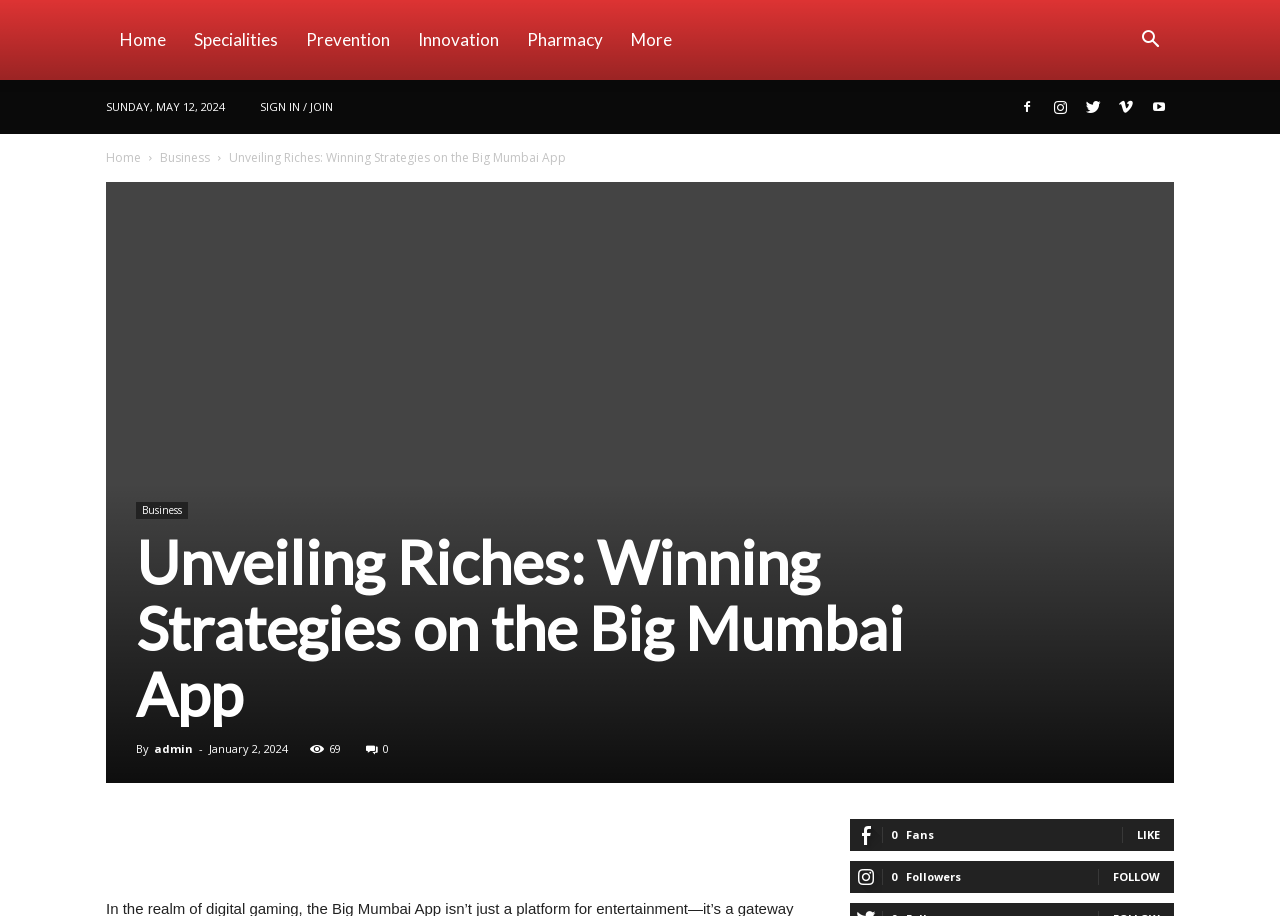Kindly determine the bounding box coordinates of the area that needs to be clicked to fulfill this instruction: "Follow the author".

[0.87, 0.949, 0.906, 0.965]